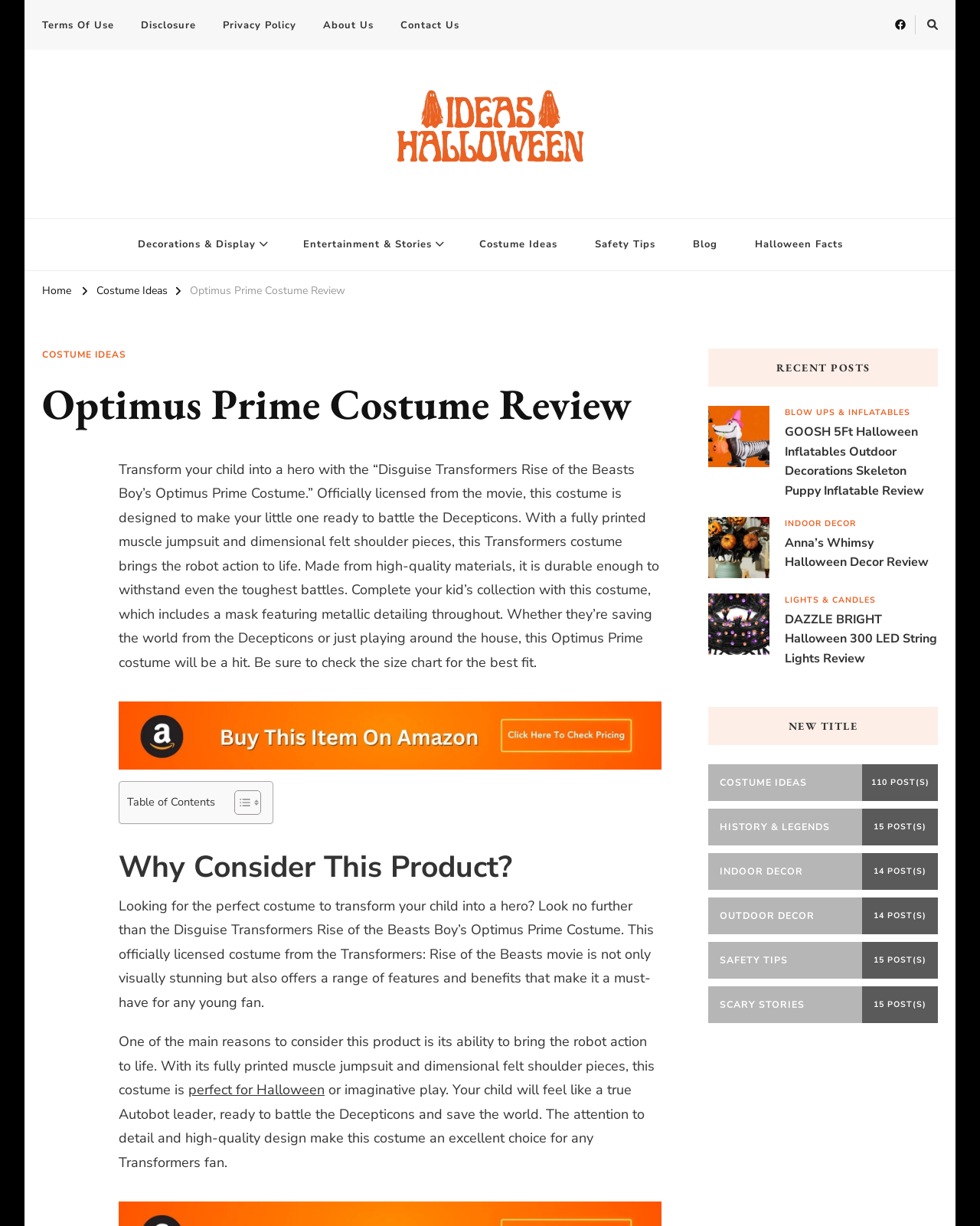Determine the bounding box coordinates for the region that must be clicked to execute the following instruction: "Check out the 'Disguise Transformers Rise of the Beasts Boys Optimus Prime Costume'".

[0.121, 0.572, 0.675, 0.628]